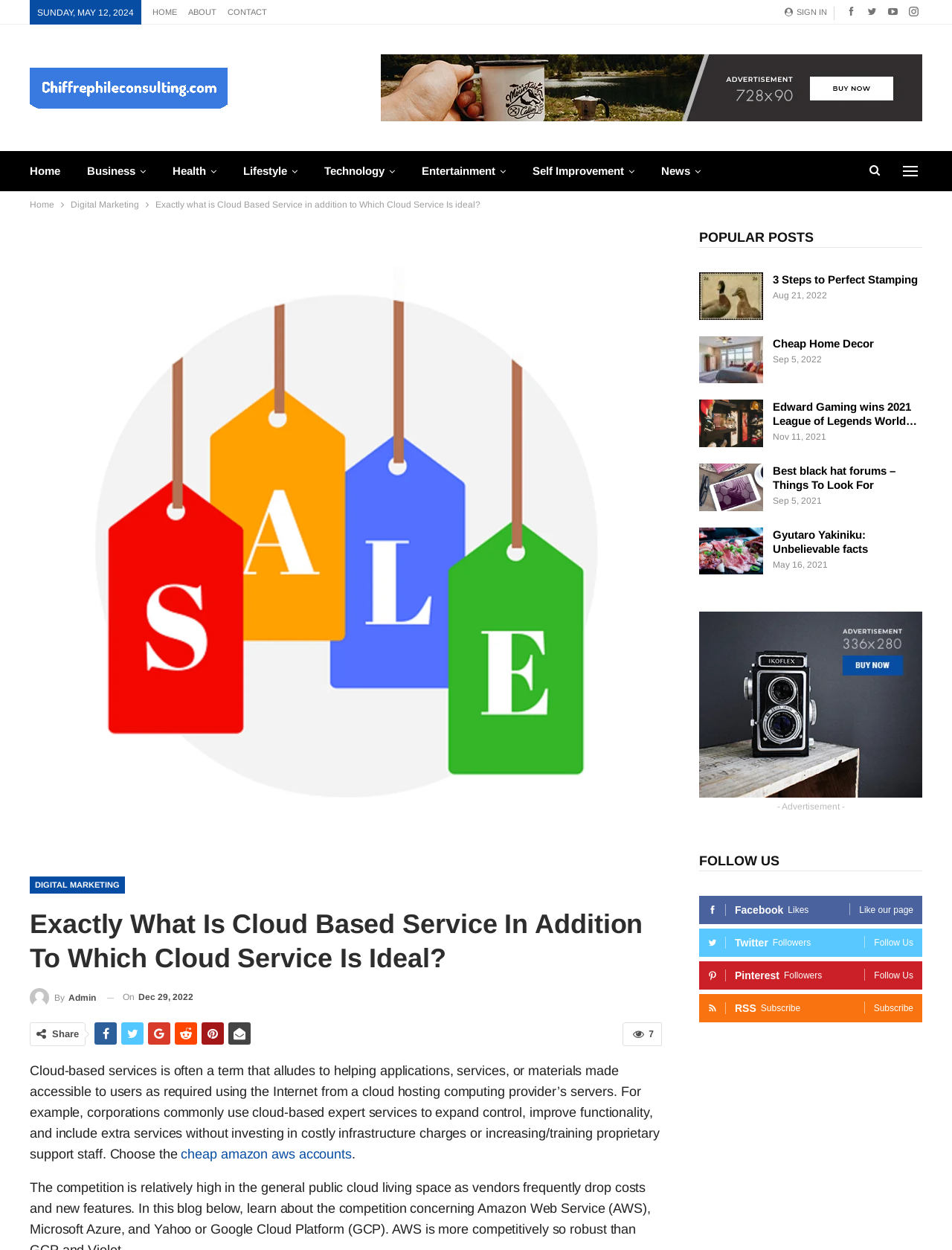Locate the bounding box coordinates of the element that should be clicked to execute the following instruction: "Read the previous post".

None